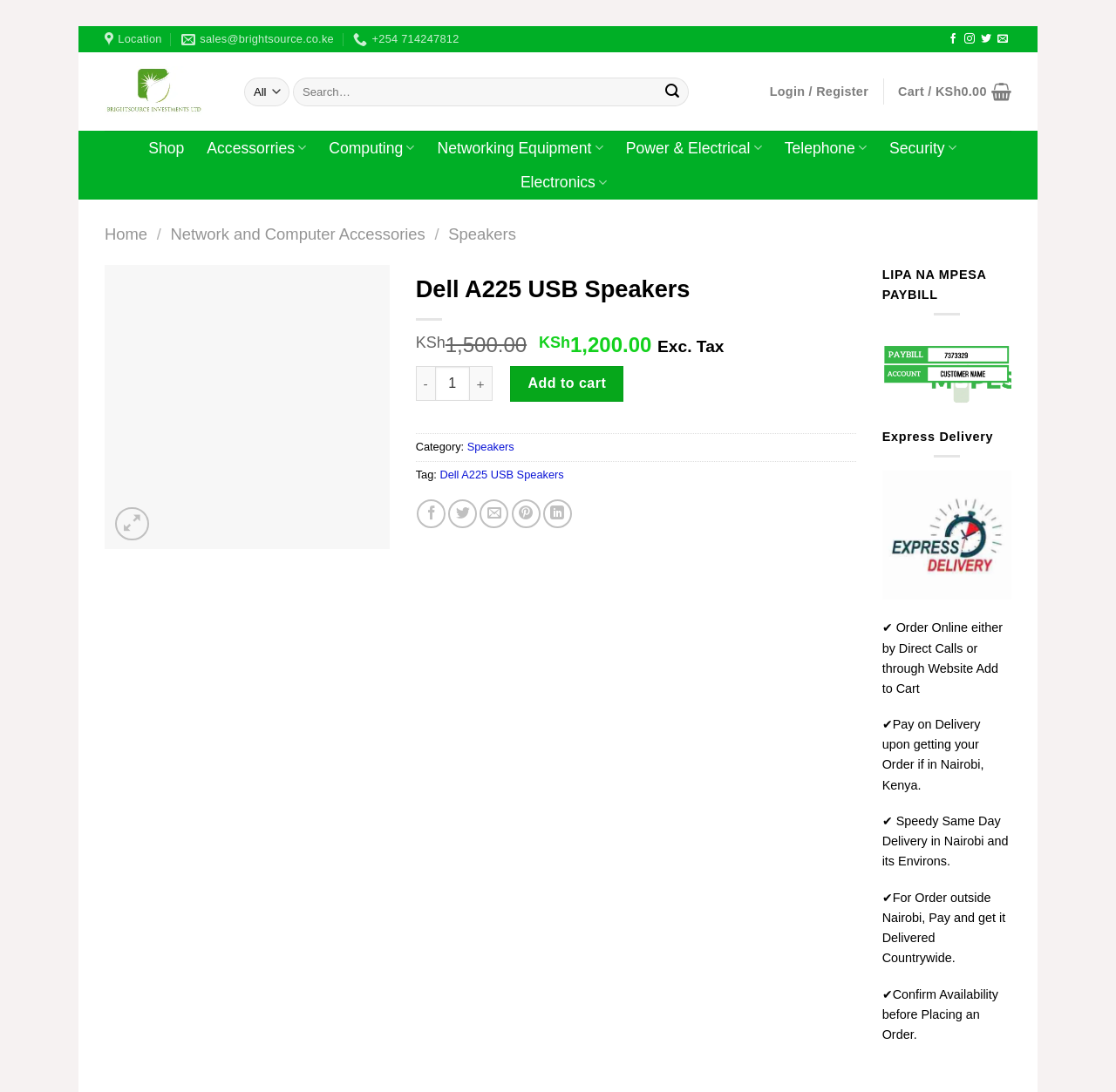Given the description of a UI element: "Network and Computer Accessories", identify the bounding box coordinates of the matching element in the webpage screenshot.

[0.153, 0.206, 0.381, 0.223]